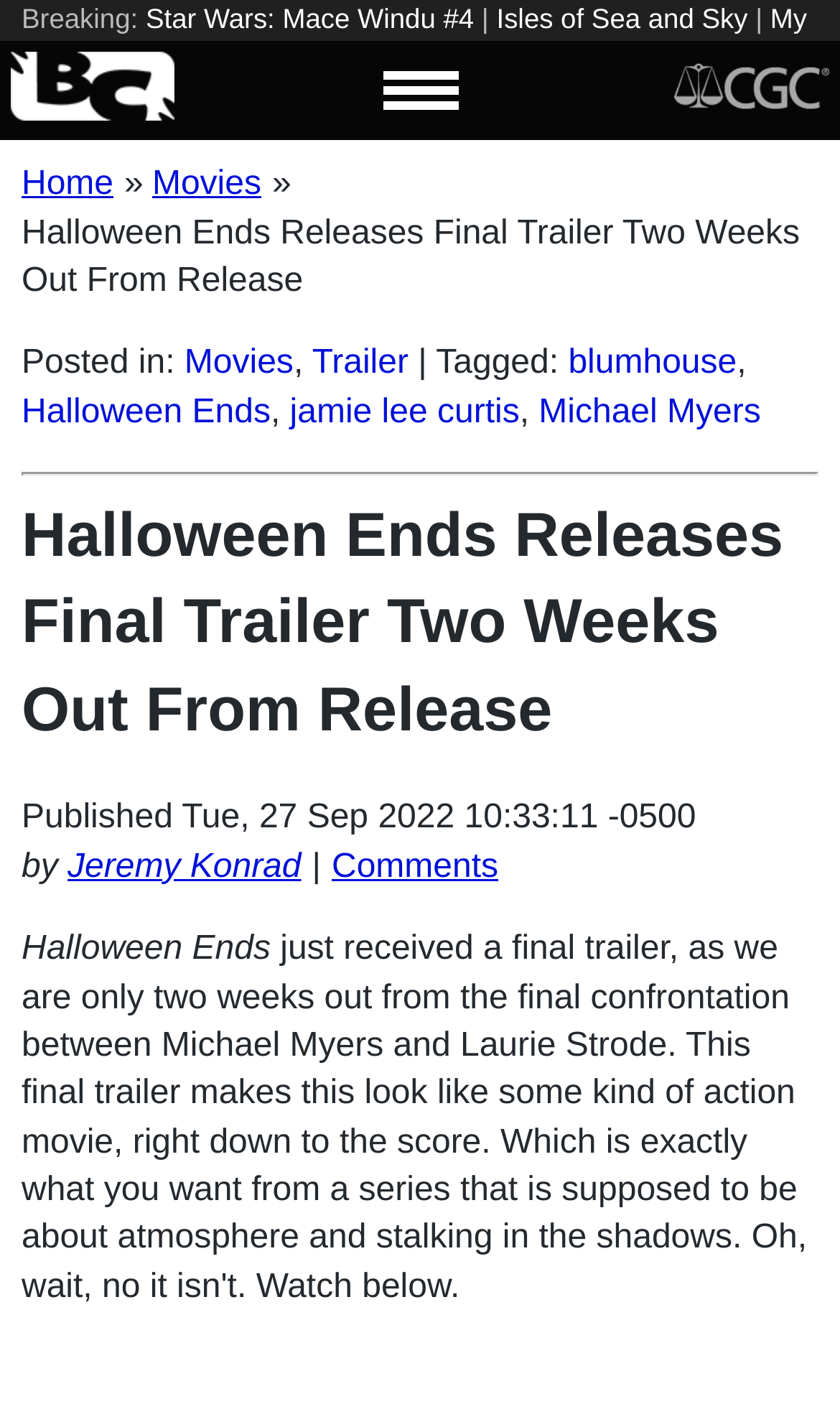What is the time of publication of the article?
Based on the visual, give a brief answer using one word or a short phrase.

Tue, 27 Sep 2022 10:33:11 -0500